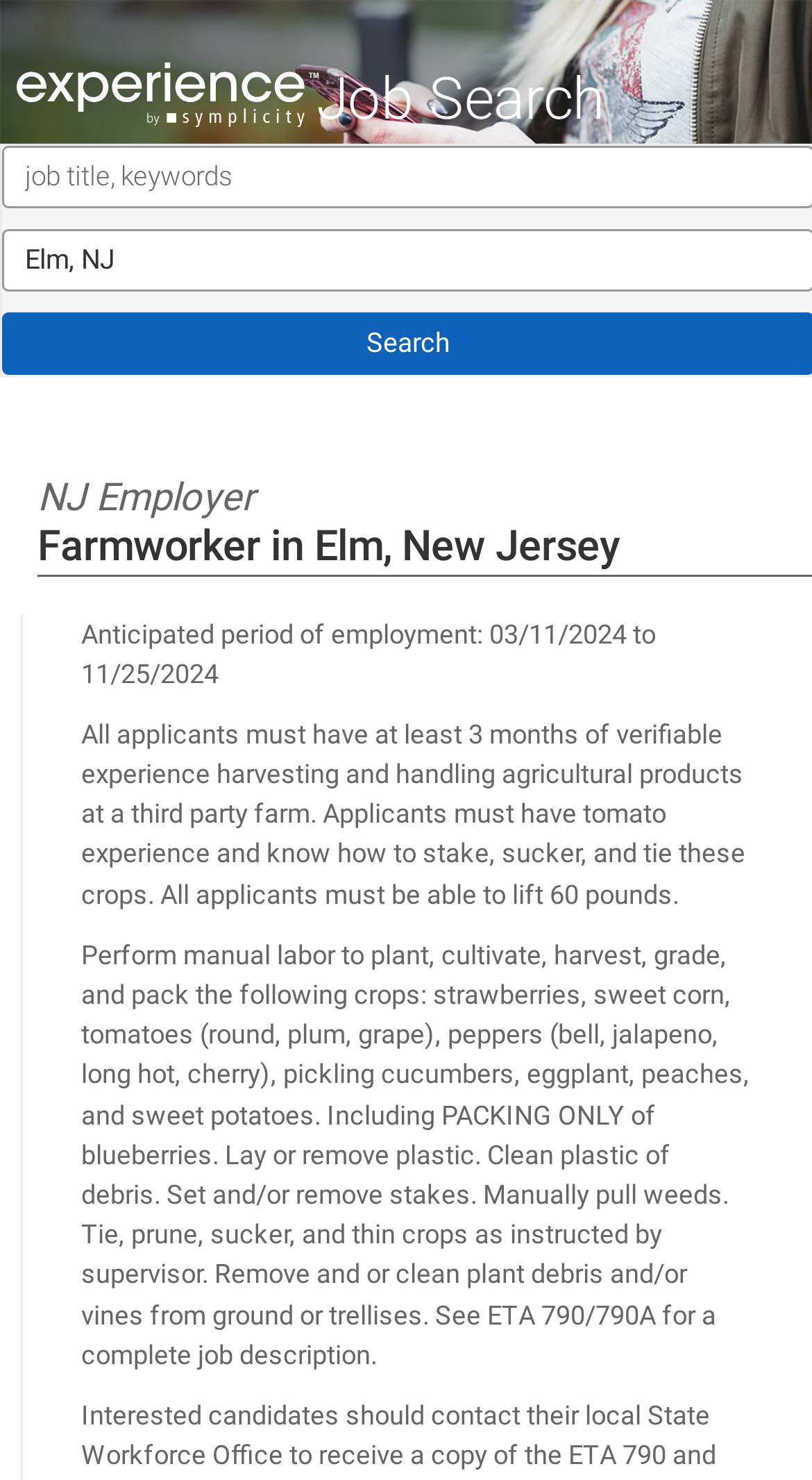What is the job location?
From the image, respond using a single word or phrase.

Elm, NJ